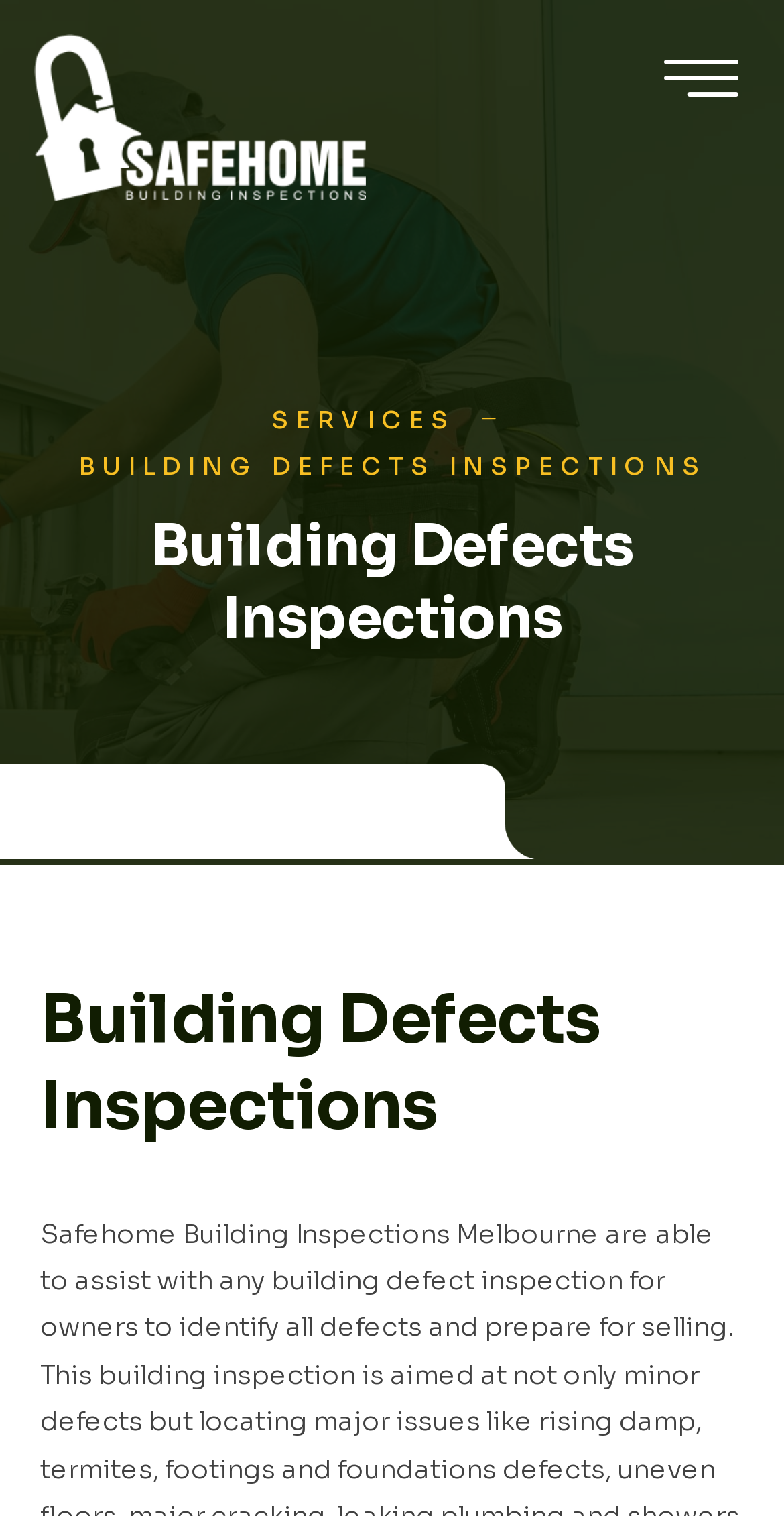Please locate and generate the primary heading on this webpage.

Building Defects Inspections